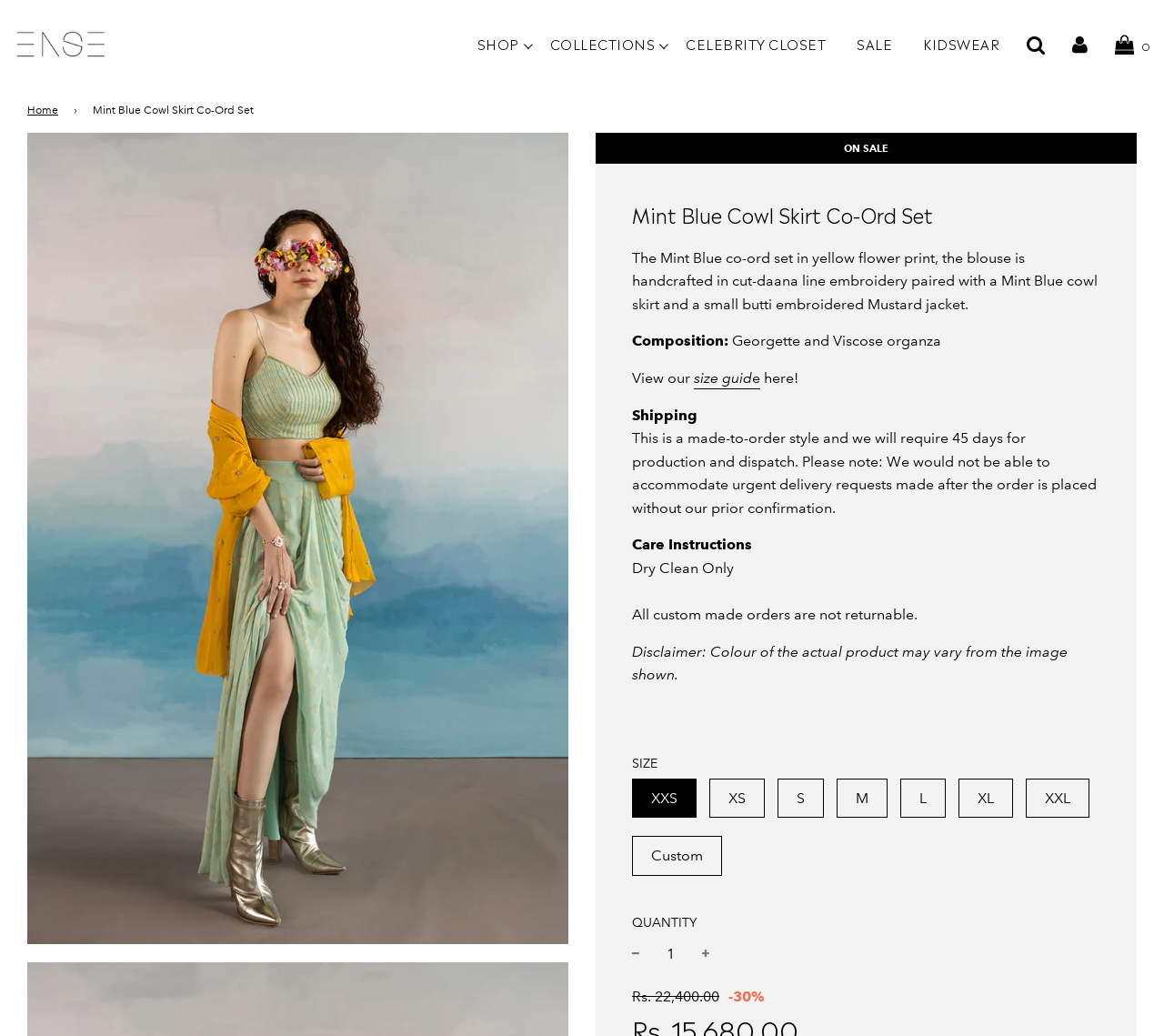What is the material of the blouse?
Based on the screenshot, answer the question with a single word or phrase.

Georgette and Viscose organza